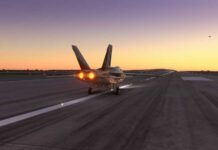What is the context of this image related to?
Please provide a comprehensive and detailed answer to the question.

The caption ties the image to broader themes in national security and technological progress, particularly with regards to the US military's exploration of AI-controlled aircraft, highlighting the significance of air power in contemporary warfare.